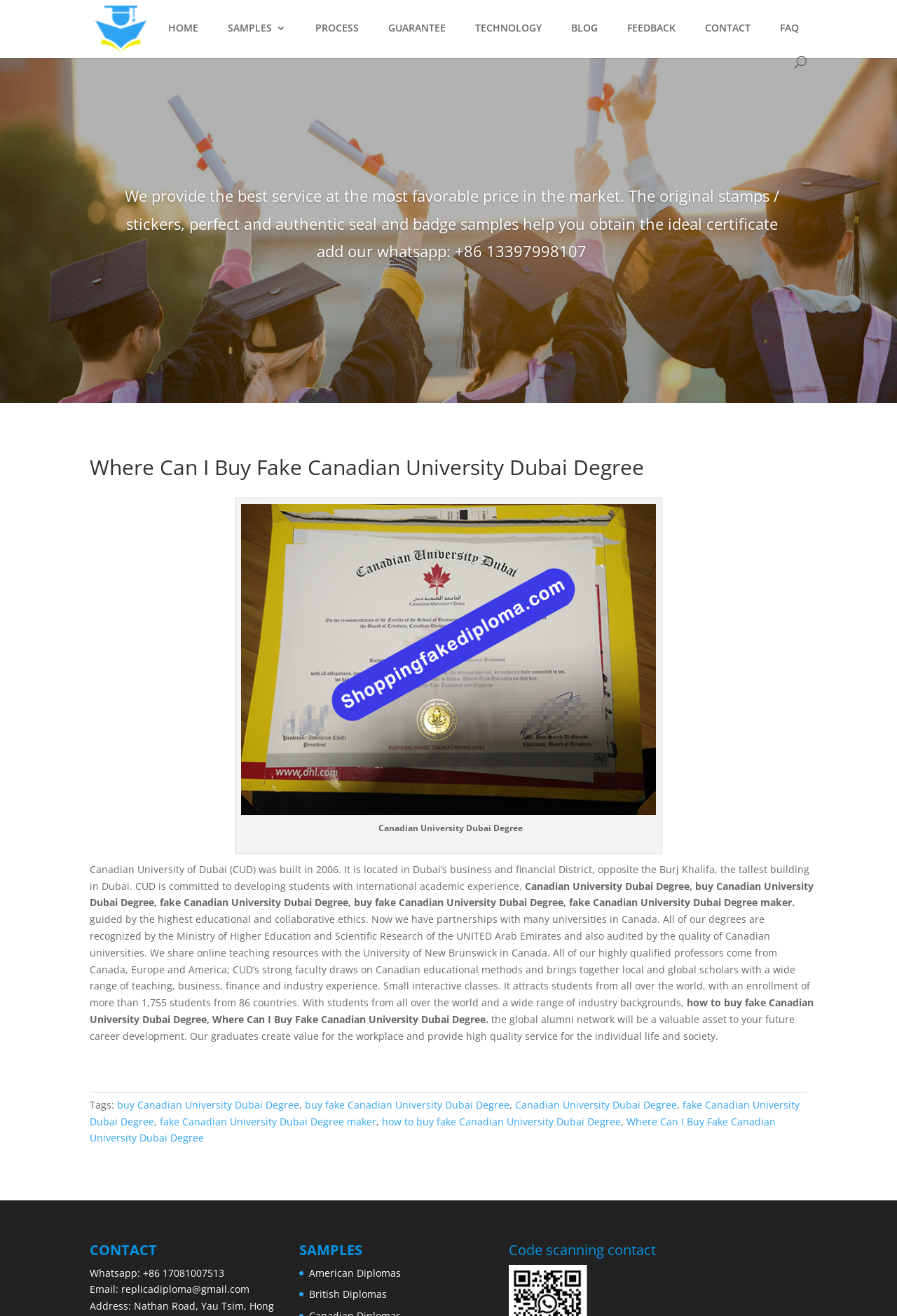What is the university mentioned on the webpage?
Kindly offer a comprehensive and detailed response to the question.

The webpage mentions Canadian University Dubai in multiple places, including the heading 'Where Can I Buy Fake Canadian University Dubai Degree' and in the text 'Canadian University of Dubai (CUD) was built in 2006.'